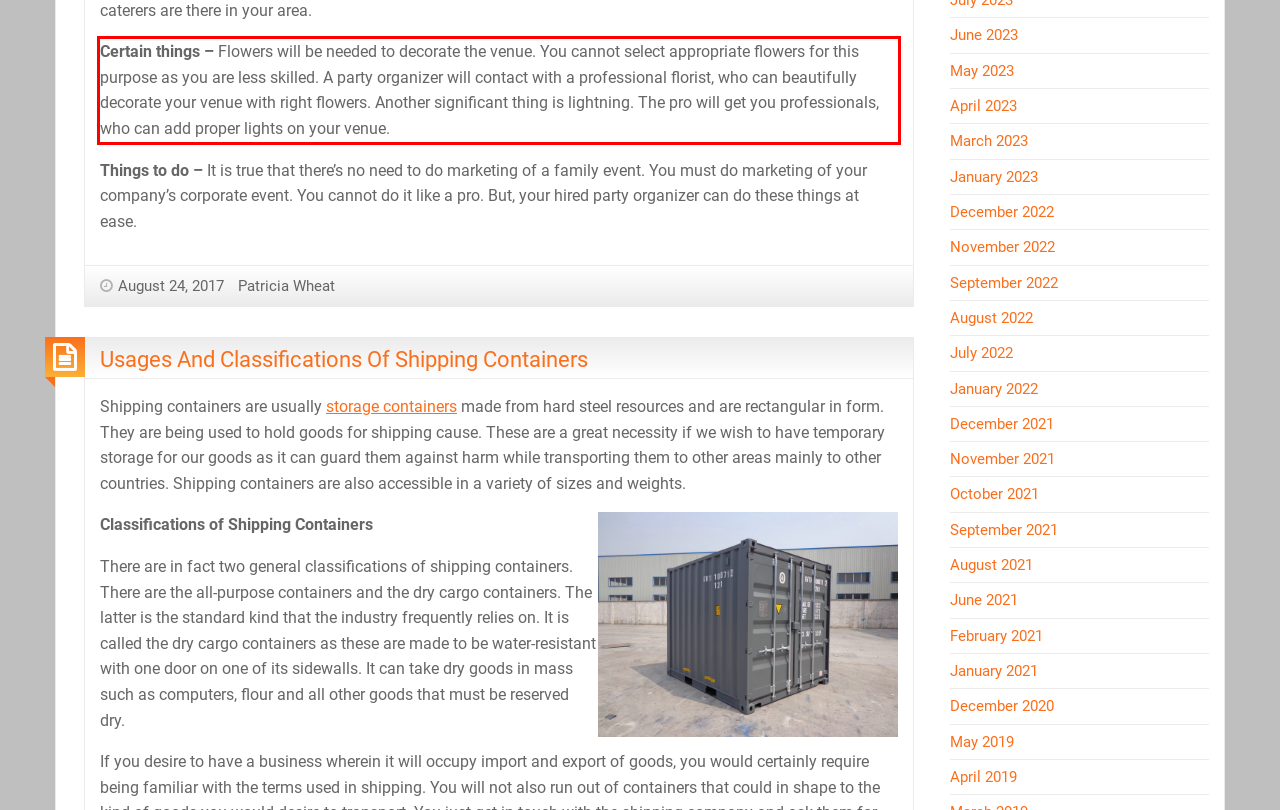You have a screenshot of a webpage, and there is a red bounding box around a UI element. Utilize OCR to extract the text within this red bounding box.

Certain things – Flowers will be needed to decorate the venue. You cannot select appropriate flowers for this purpose as you are less skilled. A party organizer will contact with a professional florist, who can beautifully decorate your venue with right flowers. Another significant thing is lightning. The pro will get you professionals, who can add proper lights on your venue.